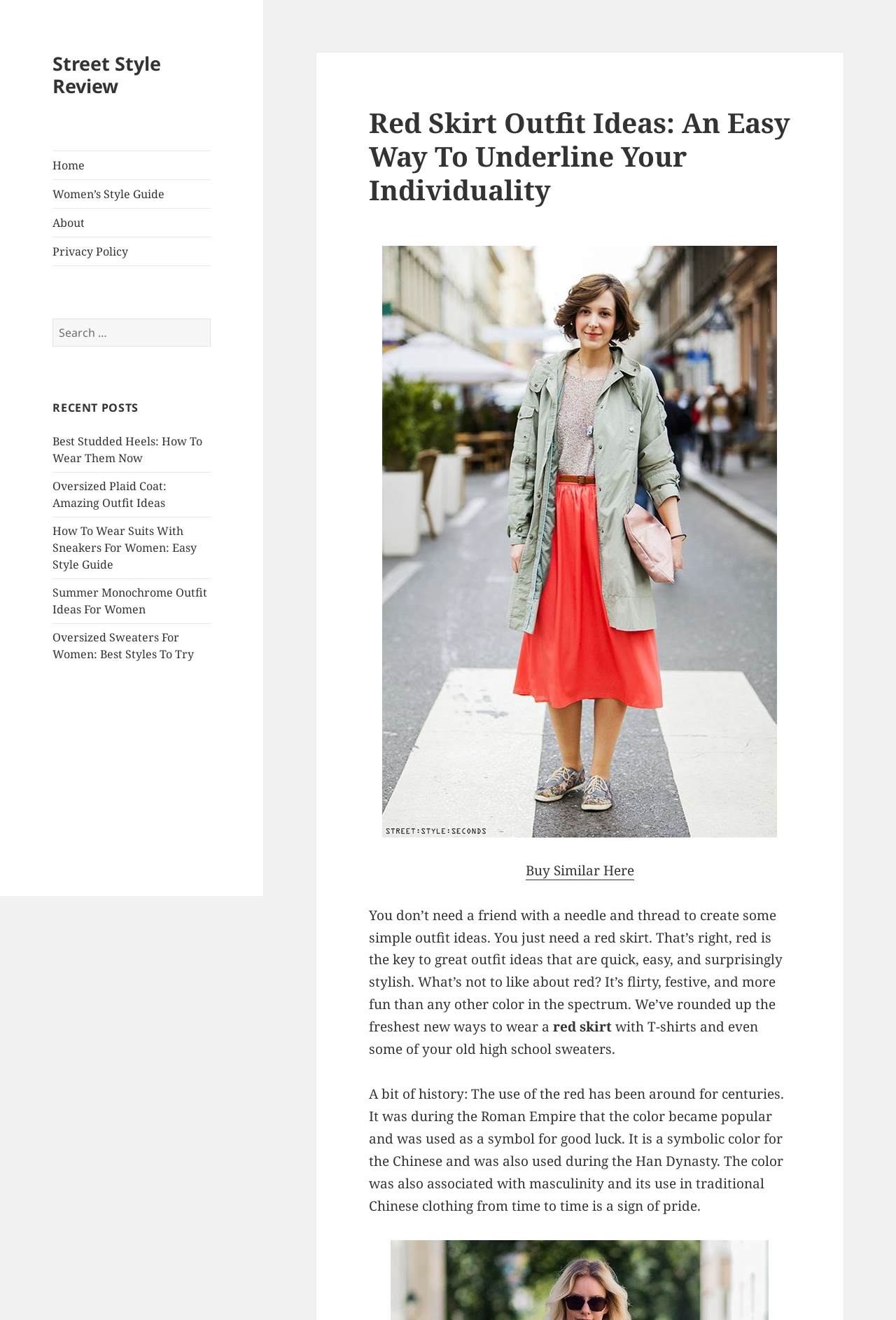Identify the bounding box of the UI element described as follows: "Privacy Policy". Provide the coordinates as four float numbers in the range of 0 to 1 [left, top, right, bottom].

[0.059, 0.18, 0.235, 0.201]